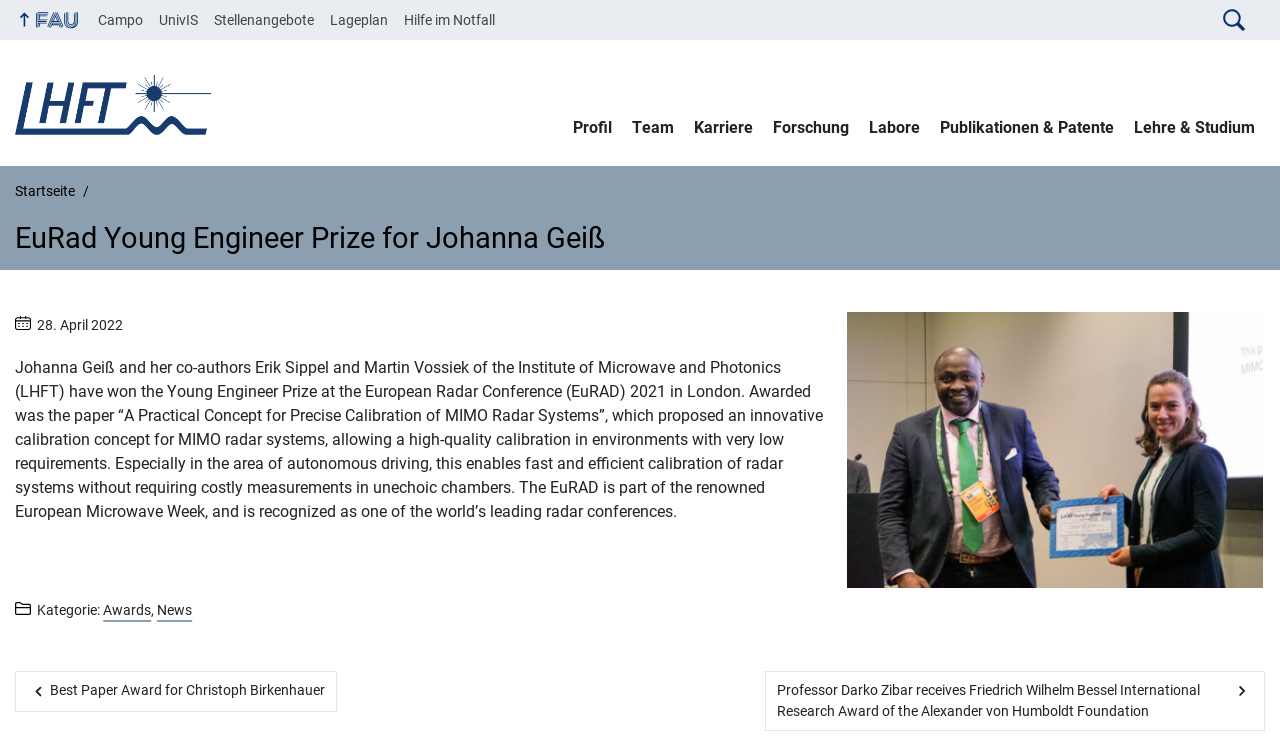What is the topic of the paper that won the Young Engineer Prize? Look at the image and give a one-word or short phrase answer.

MIMO radar systems